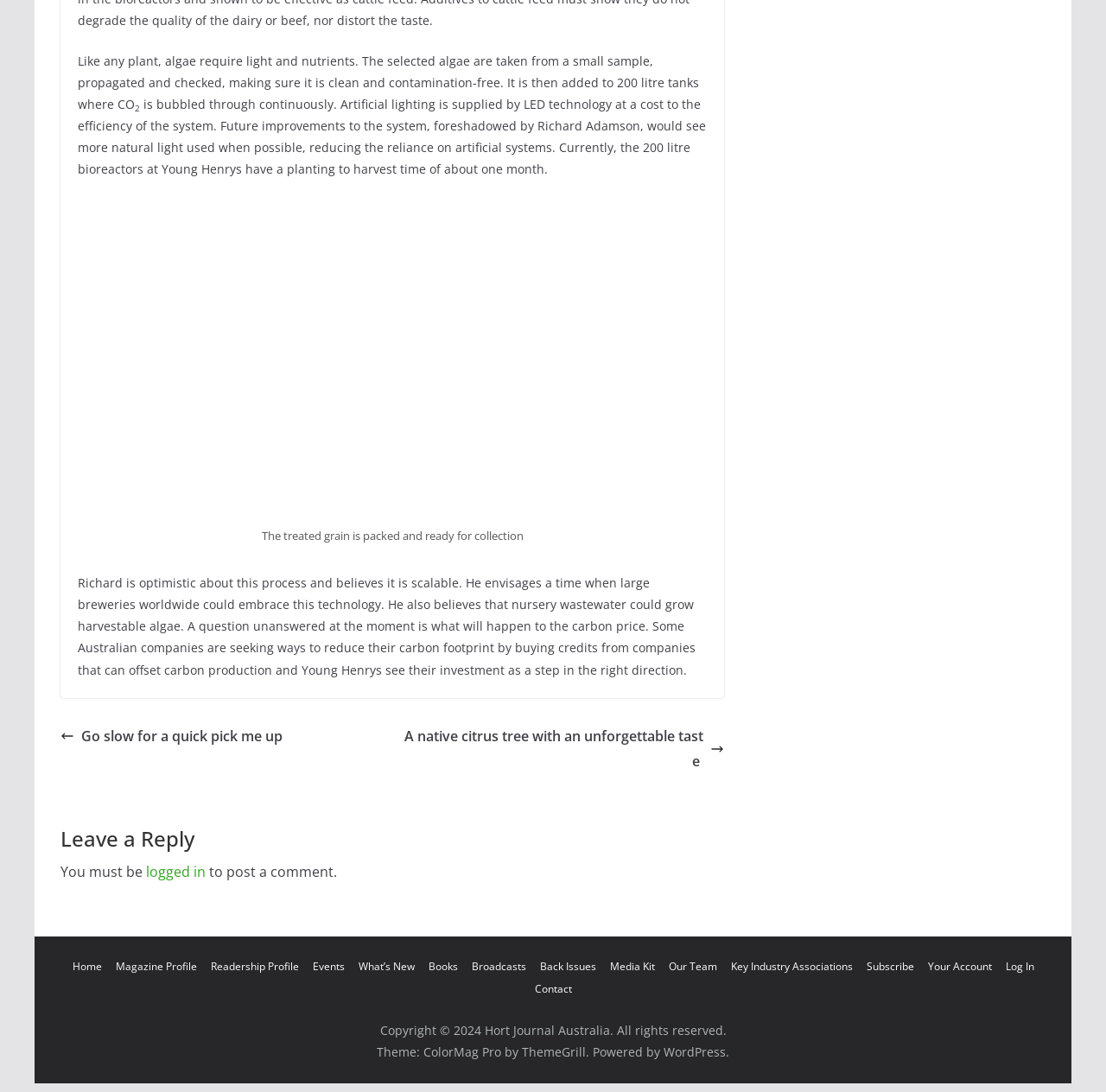Identify the bounding box for the UI element specified in this description: "WordPress". The coordinates must be four float numbers between 0 and 1, formatted as [left, top, right, bottom].

[0.6, 0.955, 0.656, 0.971]